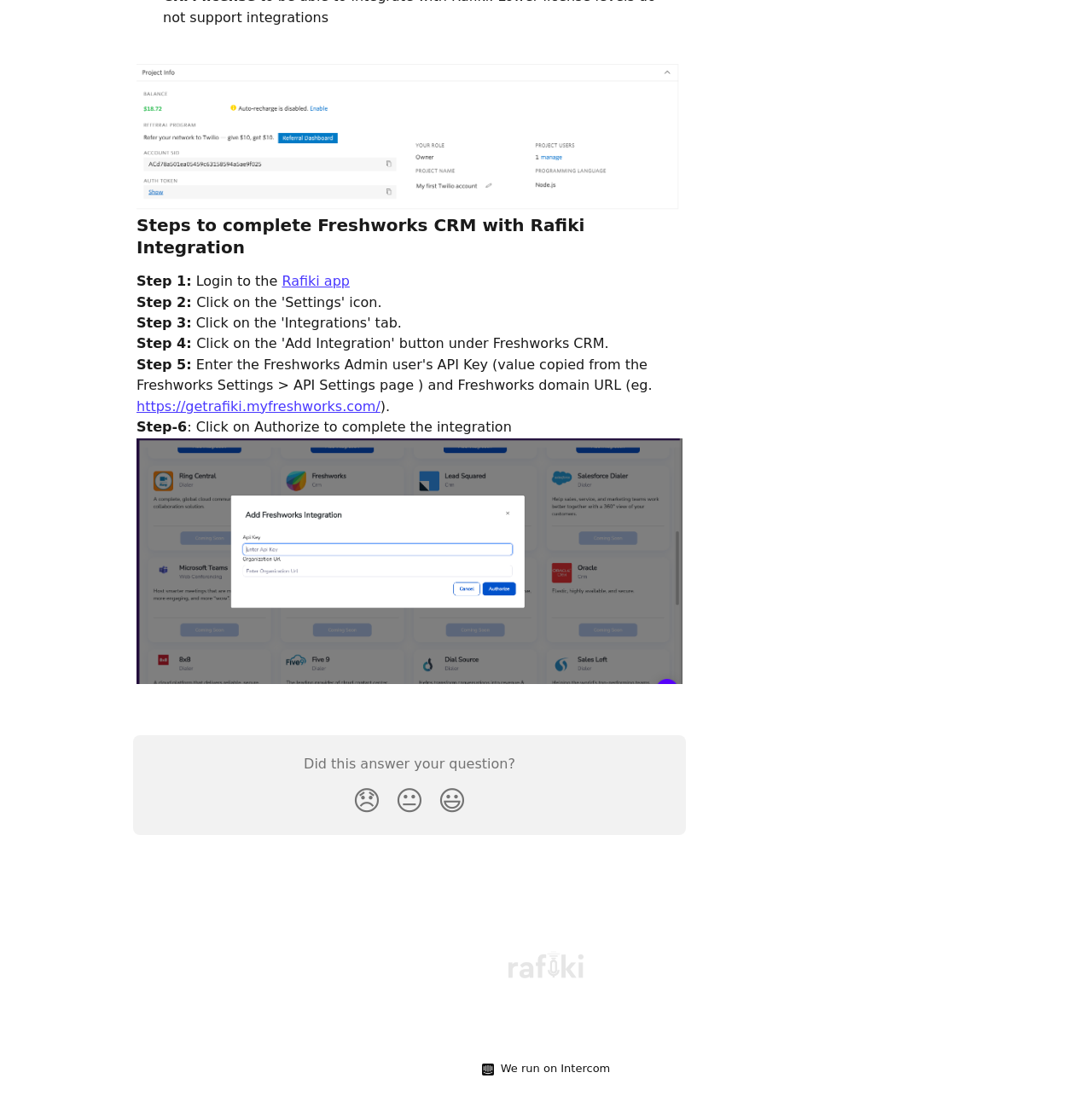How many reaction buttons are there at the bottom of the webpage?
Provide an in-depth and detailed explanation in response to the question.

I scrolled down to the bottom of the webpage and found three reaction buttons: 'Disappointed Reaction', 'Neutral Reaction', and 'Smiley Reaction'. These buttons allow users to provide feedback on the webpage's content.